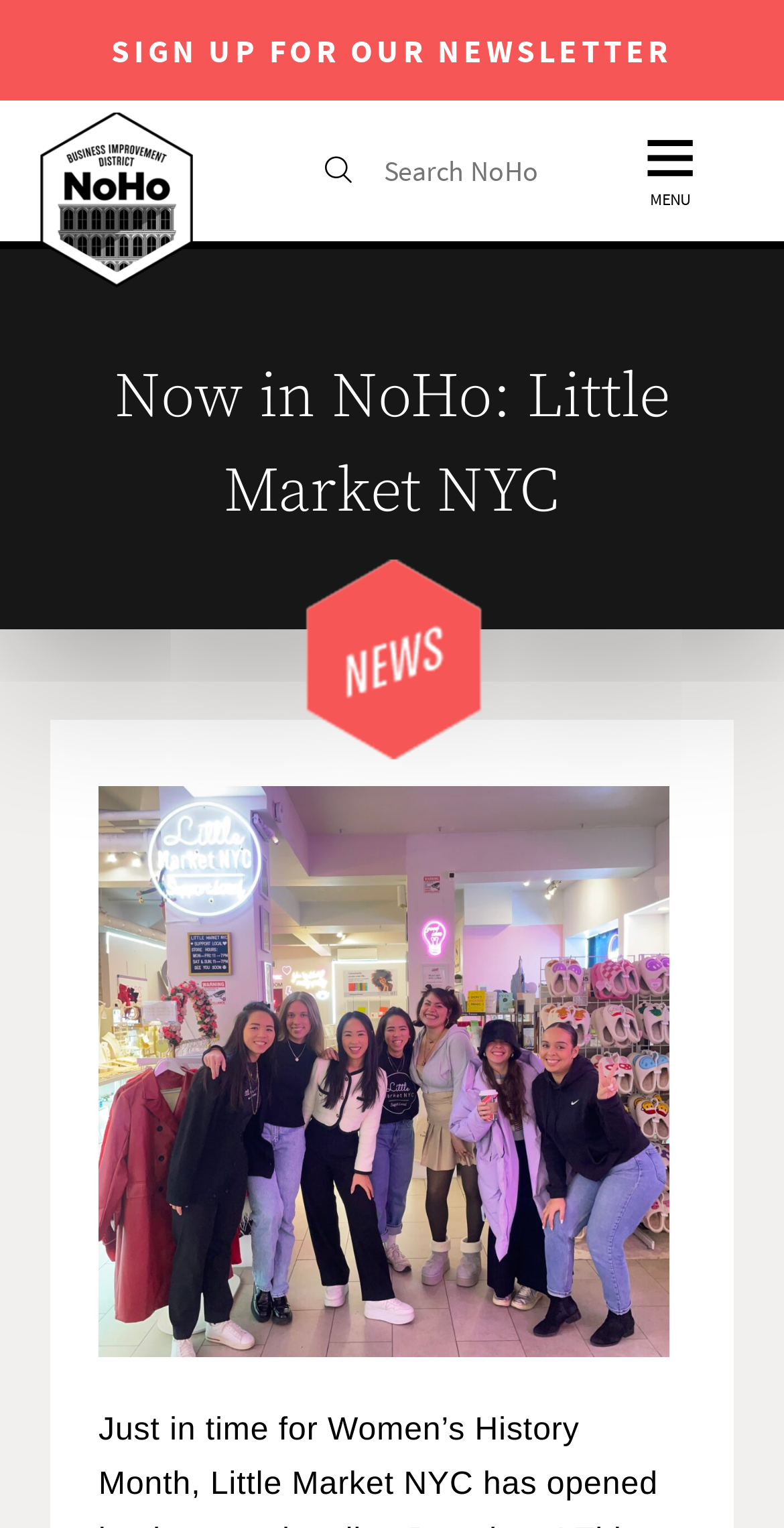Bounding box coordinates are to be given in the format (top-left x, top-left y, bottom-right x, bottom-right y). All values must be floating point numbers between 0 and 1. Provide the bounding box coordinate for the UI element described as: Sign Up for Our Newsletter

[0.065, 0.018, 0.935, 0.048]